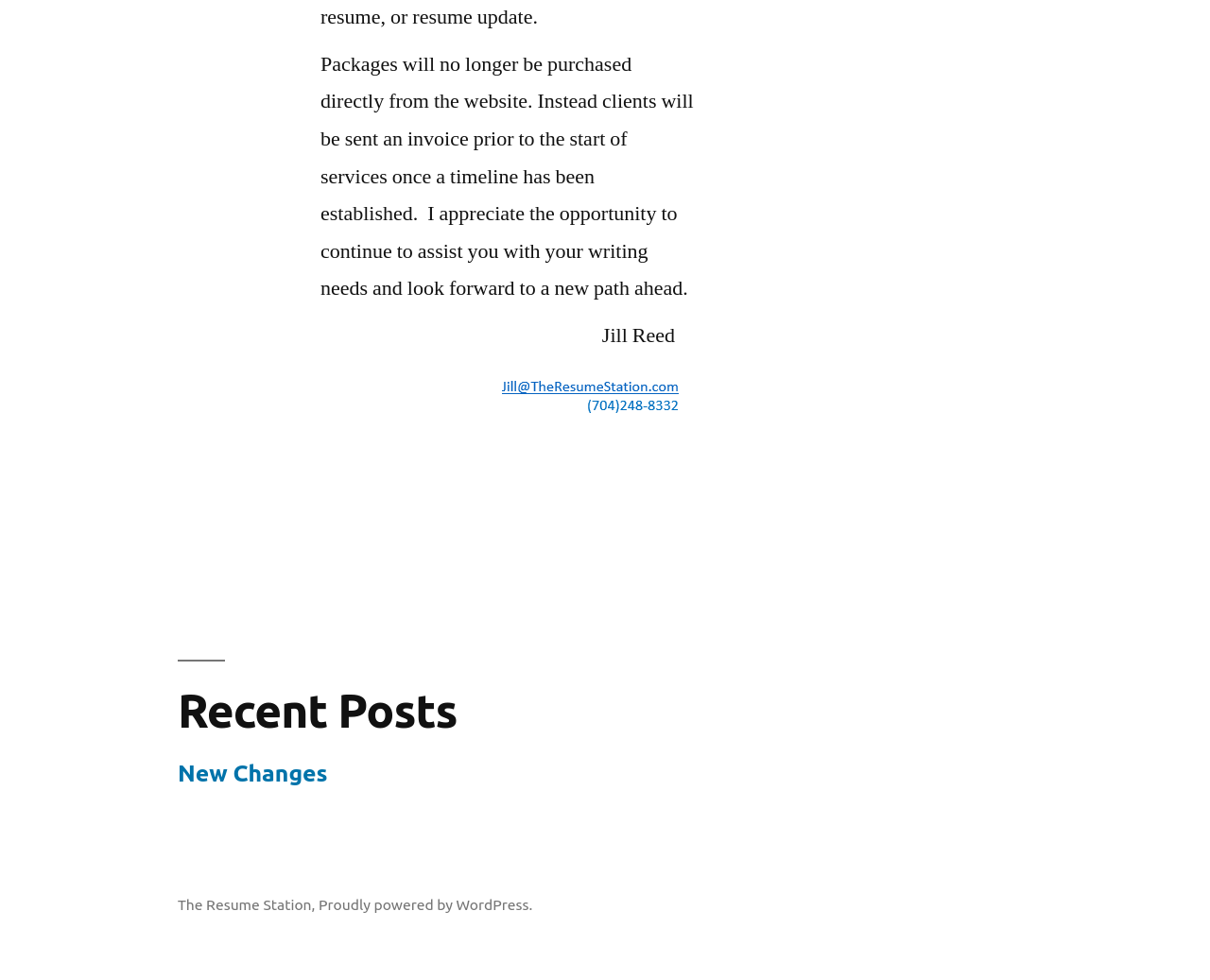What platform is the website powered by?
Please give a detailed and thorough answer to the question, covering all relevant points.

The platform that the website is powered by is mentioned in the text 'Proudly powered by WordPress.' which is located at the bottom of the page, indicating that the website is powered by WordPress.